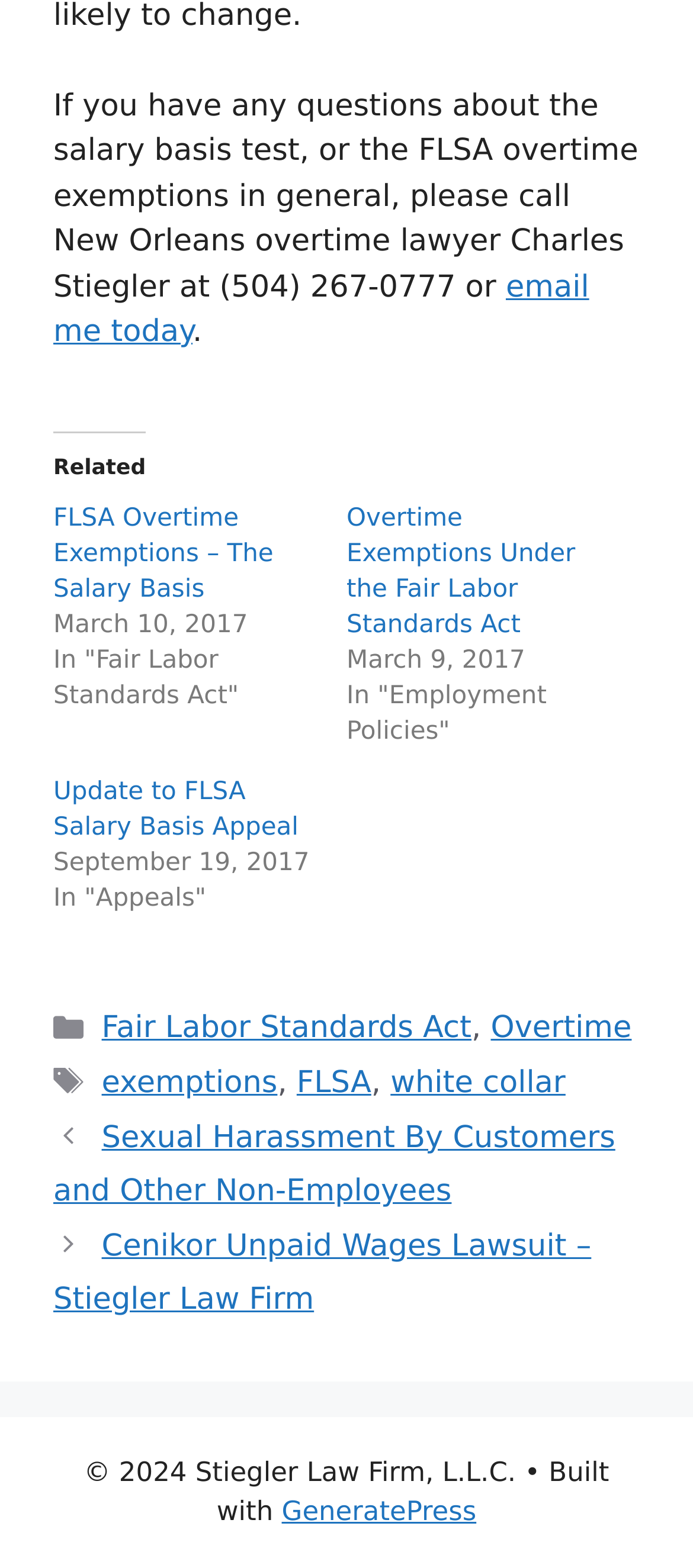Please locate the bounding box coordinates of the element's region that needs to be clicked to follow the instruction: "visit the post about Overtime Exemptions Under the Fair Labor Standards Act". The bounding box coordinates should be provided as four float numbers between 0 and 1, i.e., [left, top, right, bottom].

[0.5, 0.322, 0.83, 0.408]